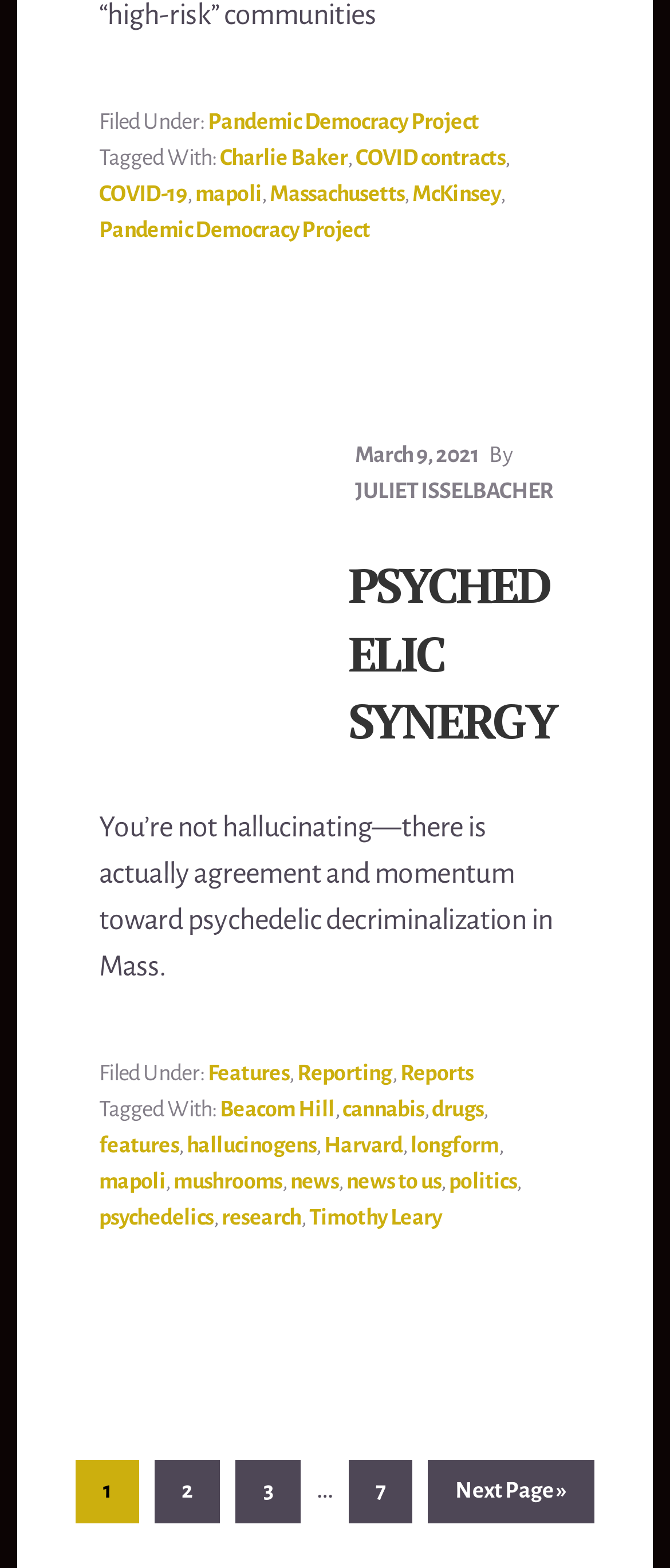From the details in the image, provide a thorough response to the question: What is the category of the article?

The category of the article can be determined by looking at the footer section of the webpage, where it says 'Filed Under: Features'. This indicates that the article belongs to the 'Features' category.